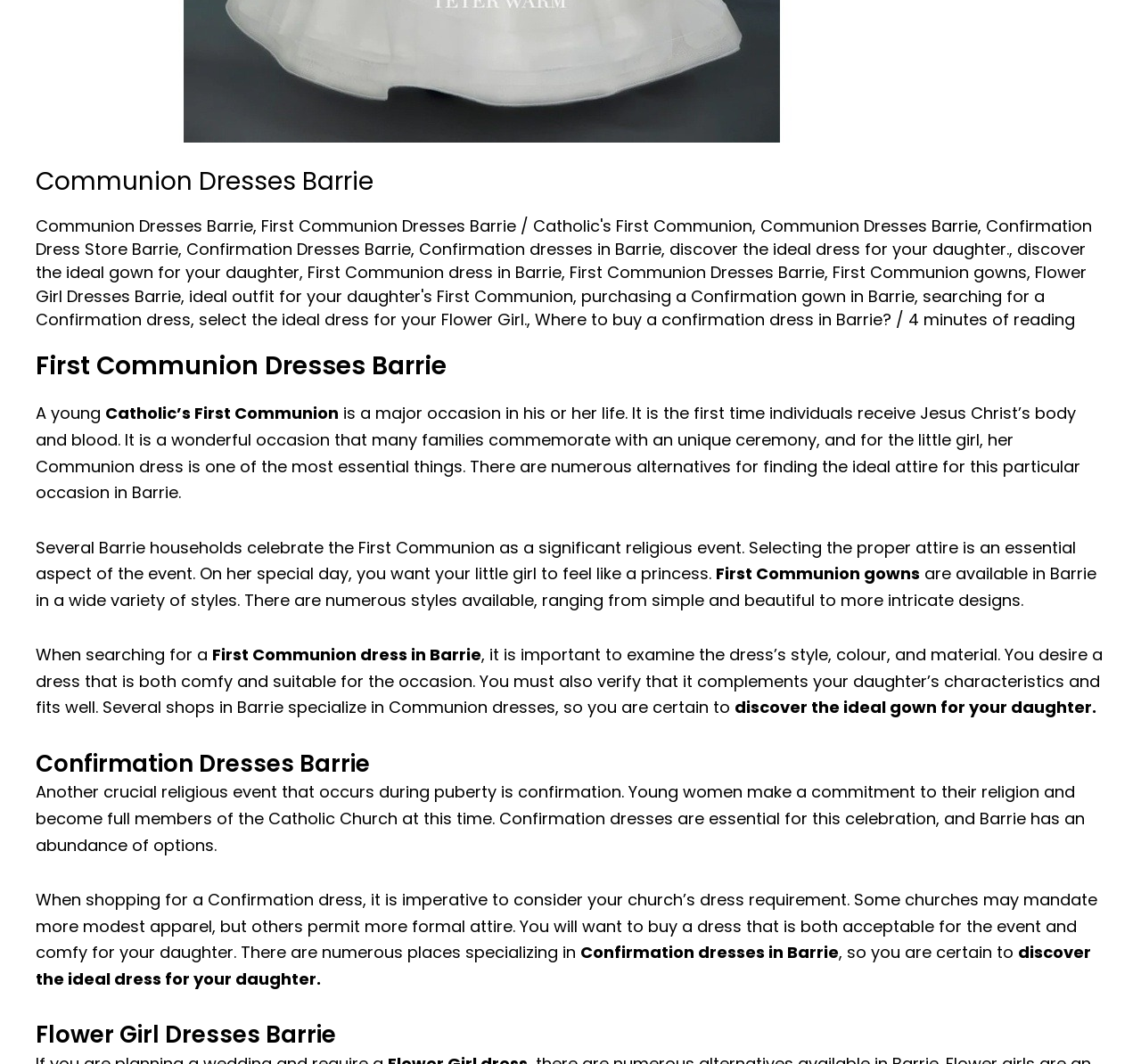Find the bounding box coordinates for the area you need to click to carry out the instruction: "Explore Confirmation dresses in Barrie.". The coordinates should be four float numbers between 0 and 1, indicated as [left, top, right, bottom].

[0.367, 0.224, 0.58, 0.245]